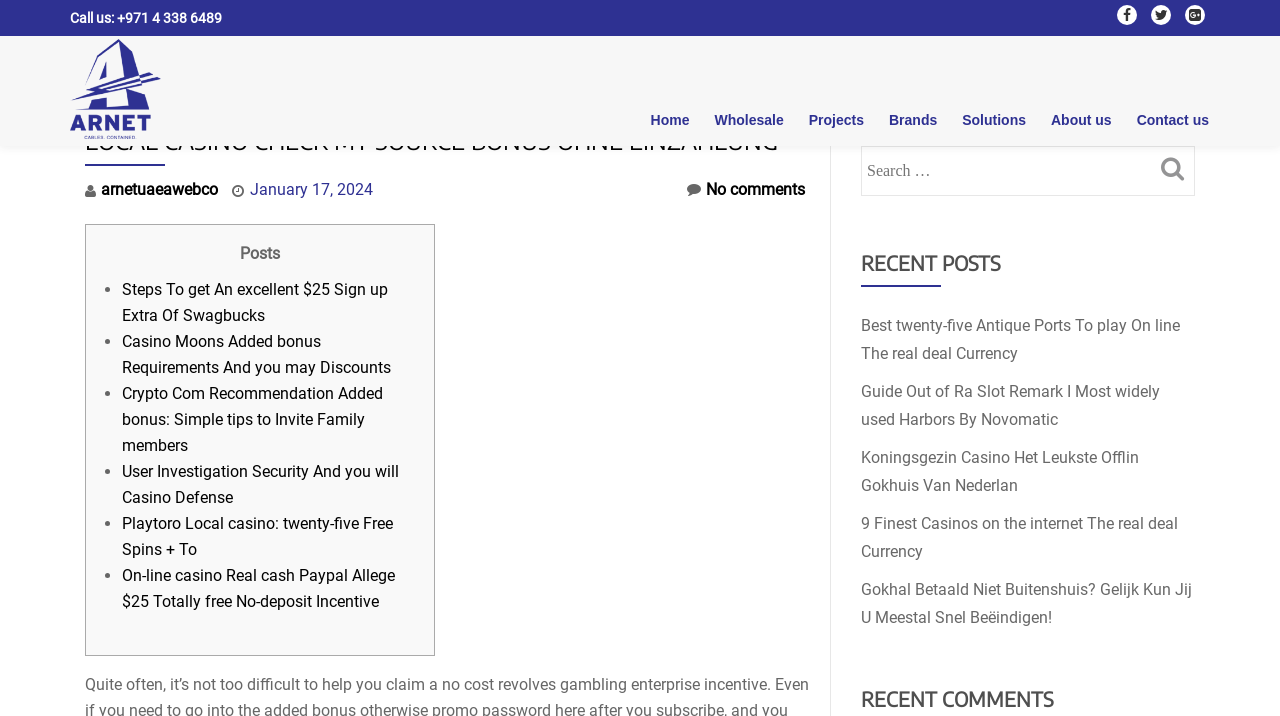How many social media links are there?
Examine the webpage screenshot and provide an in-depth answer to the question.

I counted the number of social media links by looking at the icons and their corresponding links. I found three links: 'fa-facebook', 'fa-twitter', and 'fa-google-plus-square'.